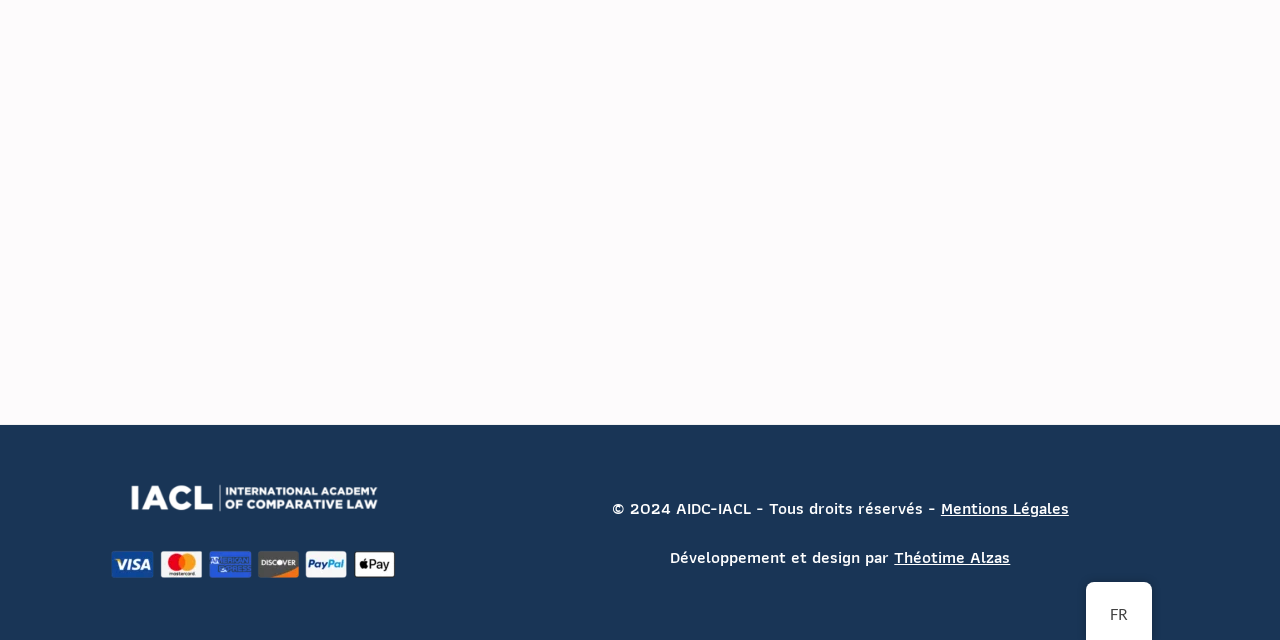Find the bounding box coordinates for the UI element whose description is: "Mentions Légales". The coordinates should be four float numbers between 0 and 1, in the format [left, top, right, bottom].

[0.735, 0.772, 0.835, 0.816]